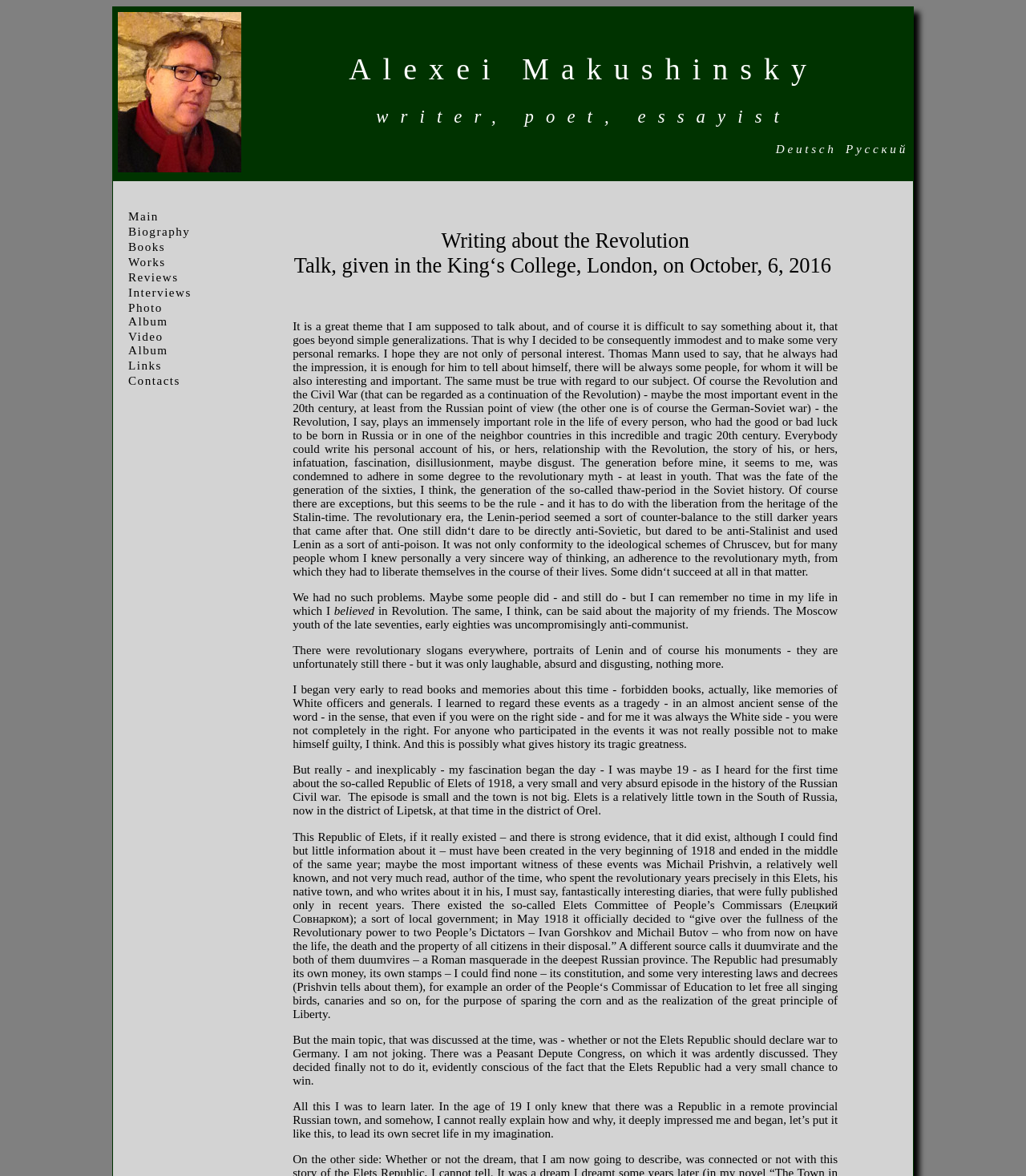Identify the bounding box for the described UI element: "Video Album".

[0.125, 0.281, 0.164, 0.303]